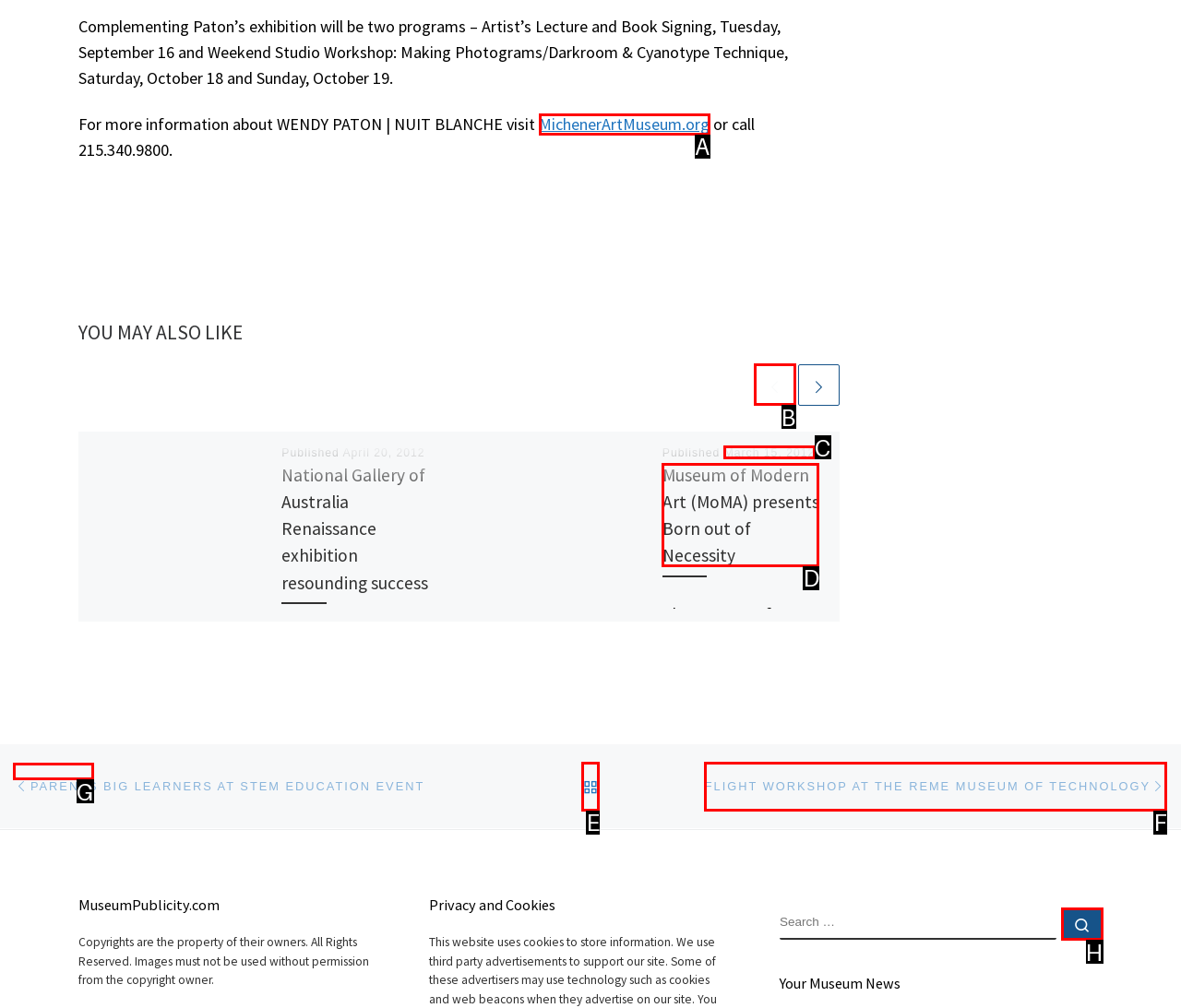Select the correct UI element to click for this task: Click the 'Previous post' link.
Answer using the letter from the provided options.

G